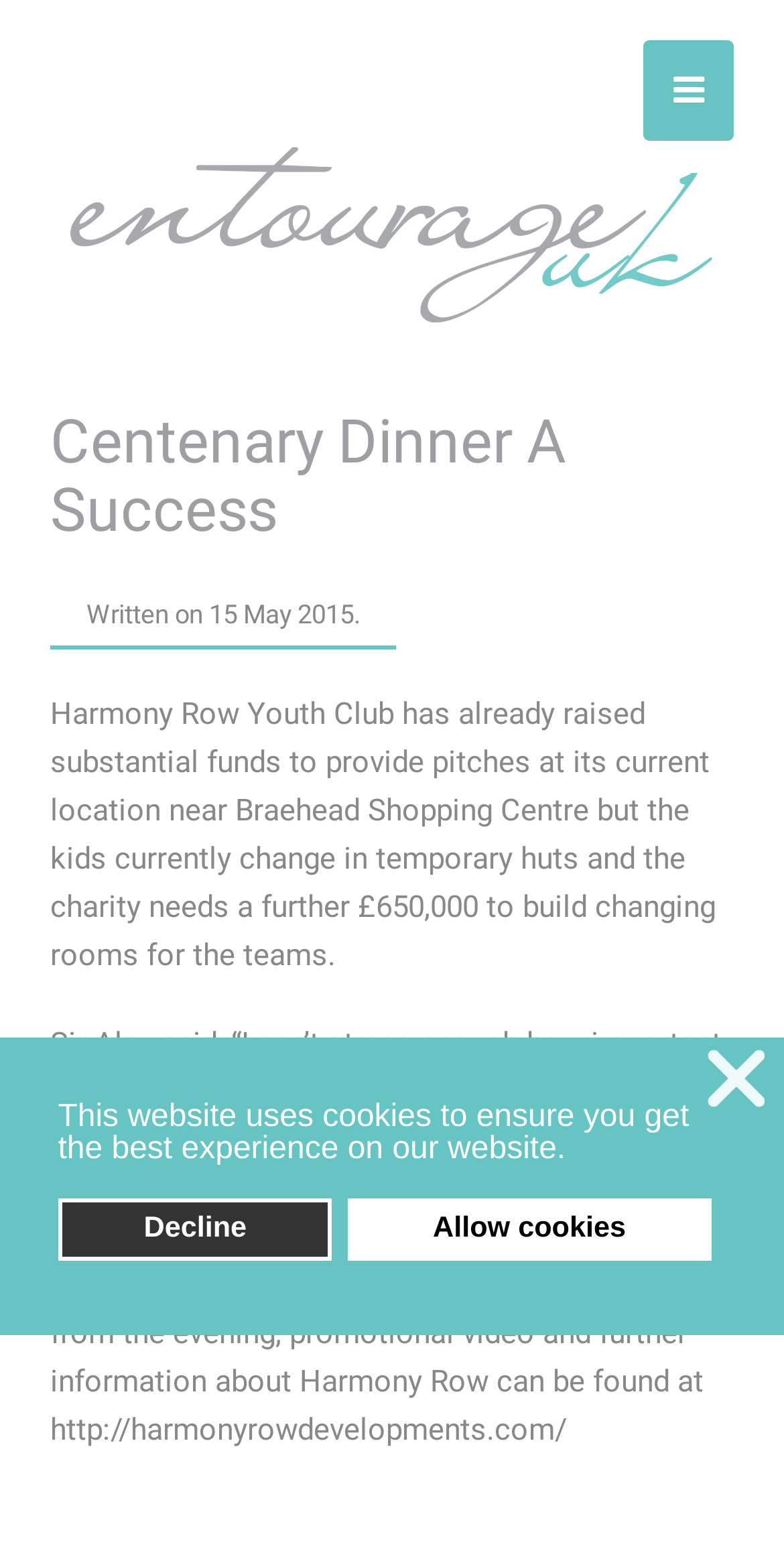What is the location of Harmony Row?
From the details in the image, answer the question comprehensively.

According to the article, Harmony Row is located near Braehead Shopping Centre.